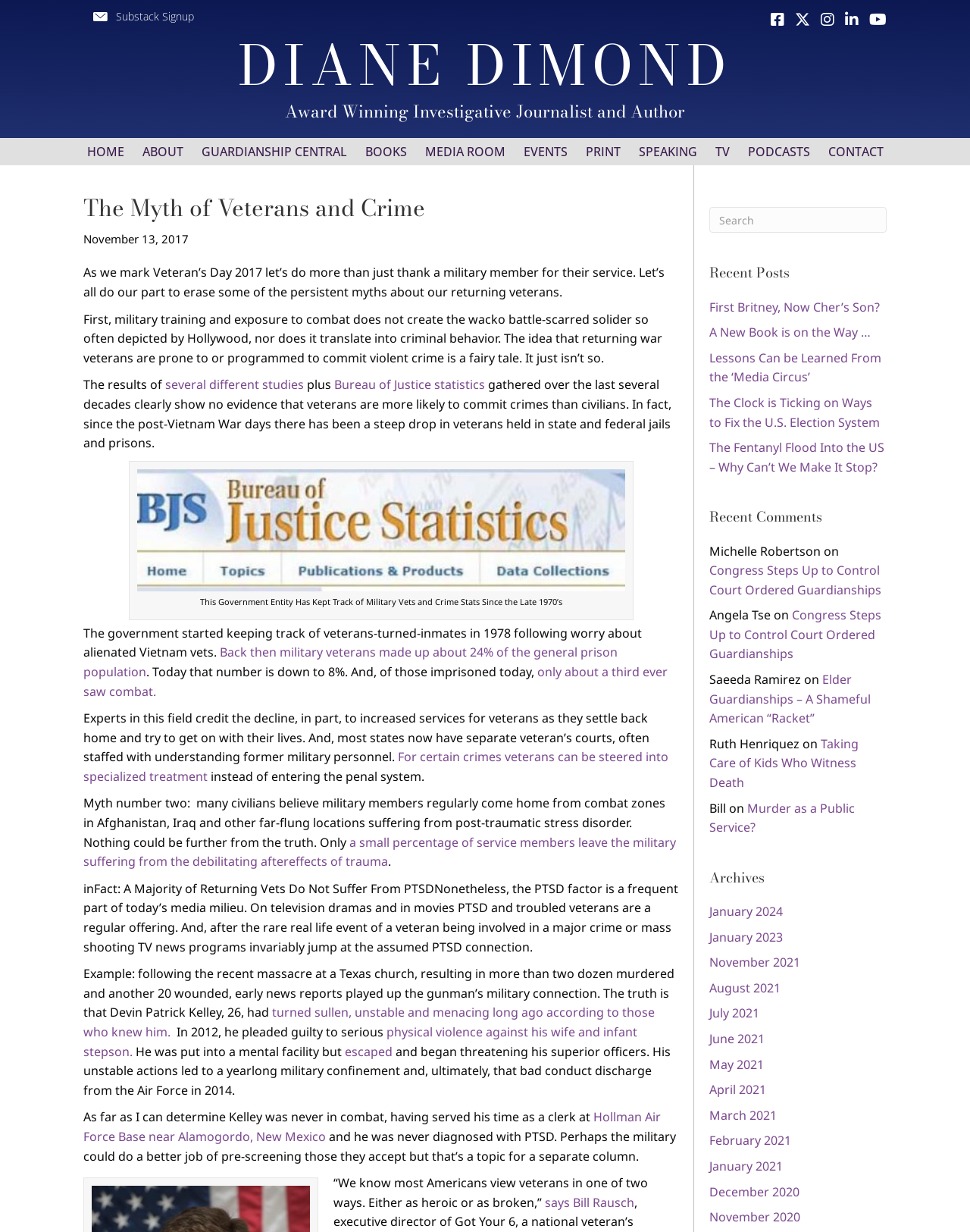Could you specify the bounding box coordinates for the clickable section to complete the following instruction: "Search for something"?

[0.731, 0.168, 0.914, 0.189]